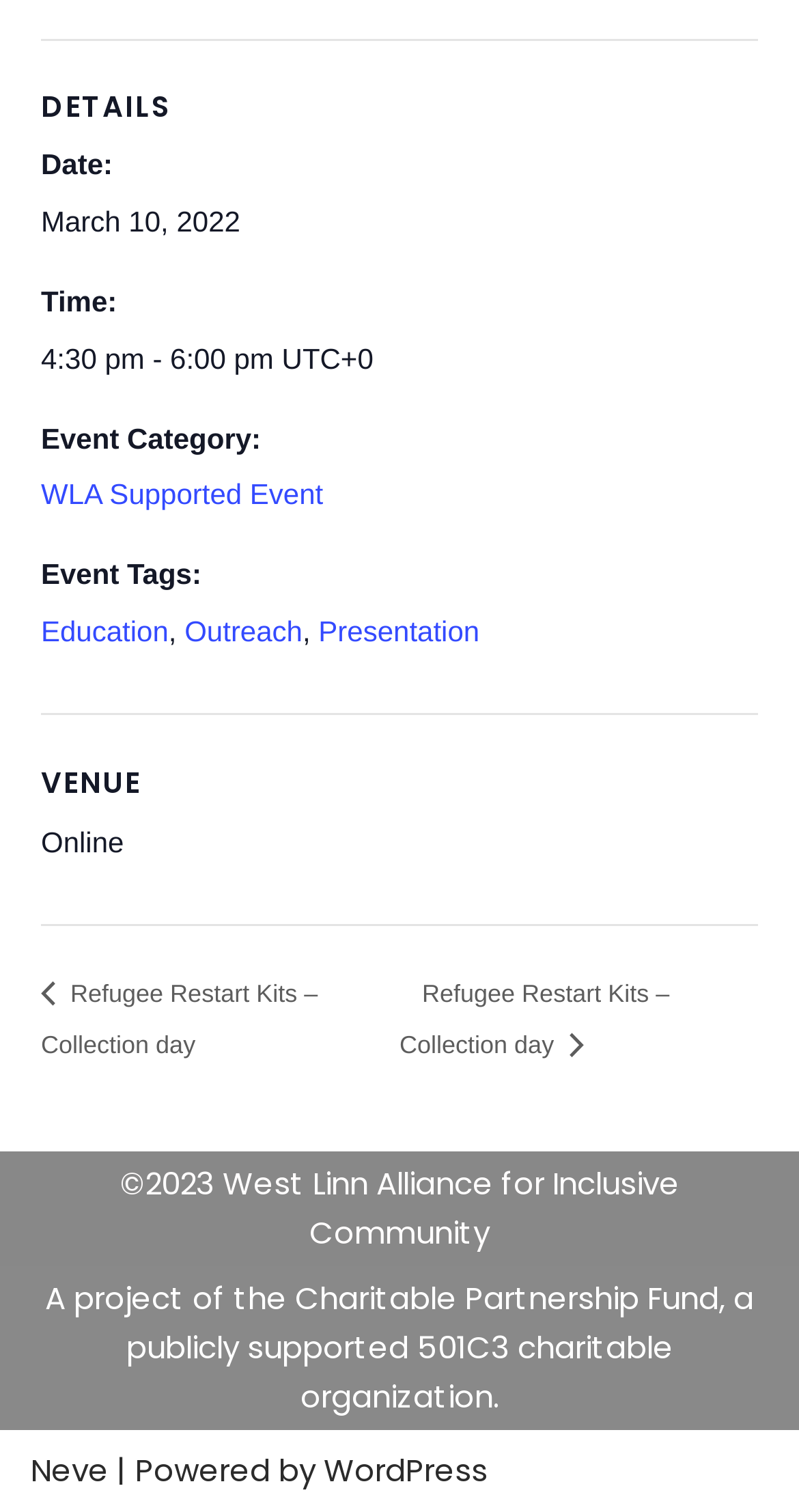Determine the bounding box coordinates of the region to click in order to accomplish the following instruction: "Click on the event category". Provide the coordinates as four float numbers between 0 and 1, specifically [left, top, right, bottom].

[0.051, 0.316, 0.405, 0.338]